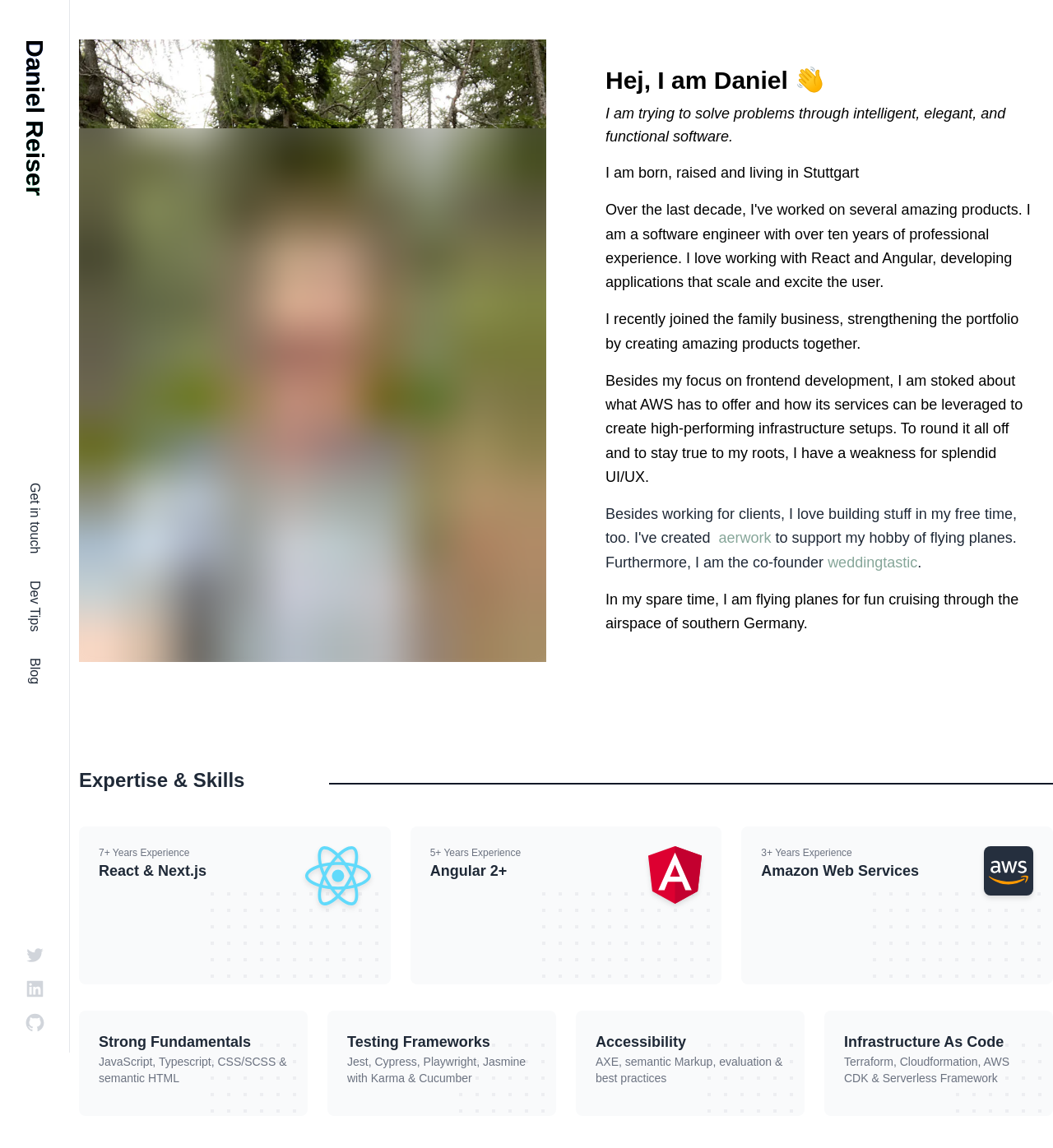Answer the question with a brief word or phrase:
What is the name of the family business Daniel Reiser recently joined?

aerwork